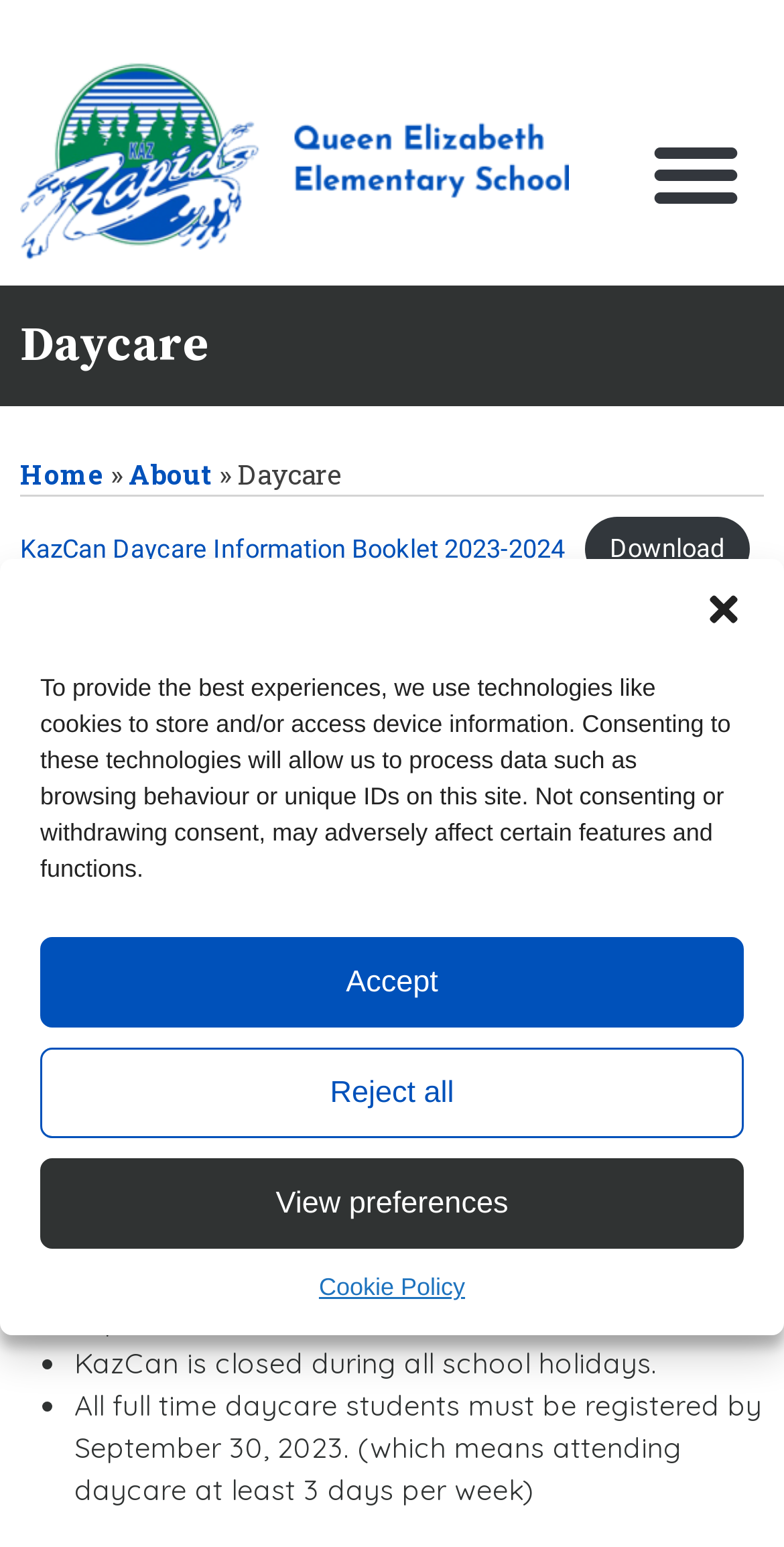Show the bounding box coordinates of the region that should be clicked to follow the instruction: "Send an email to lsavard@wqsb.qc.ca."

[0.095, 0.53, 0.464, 0.553]